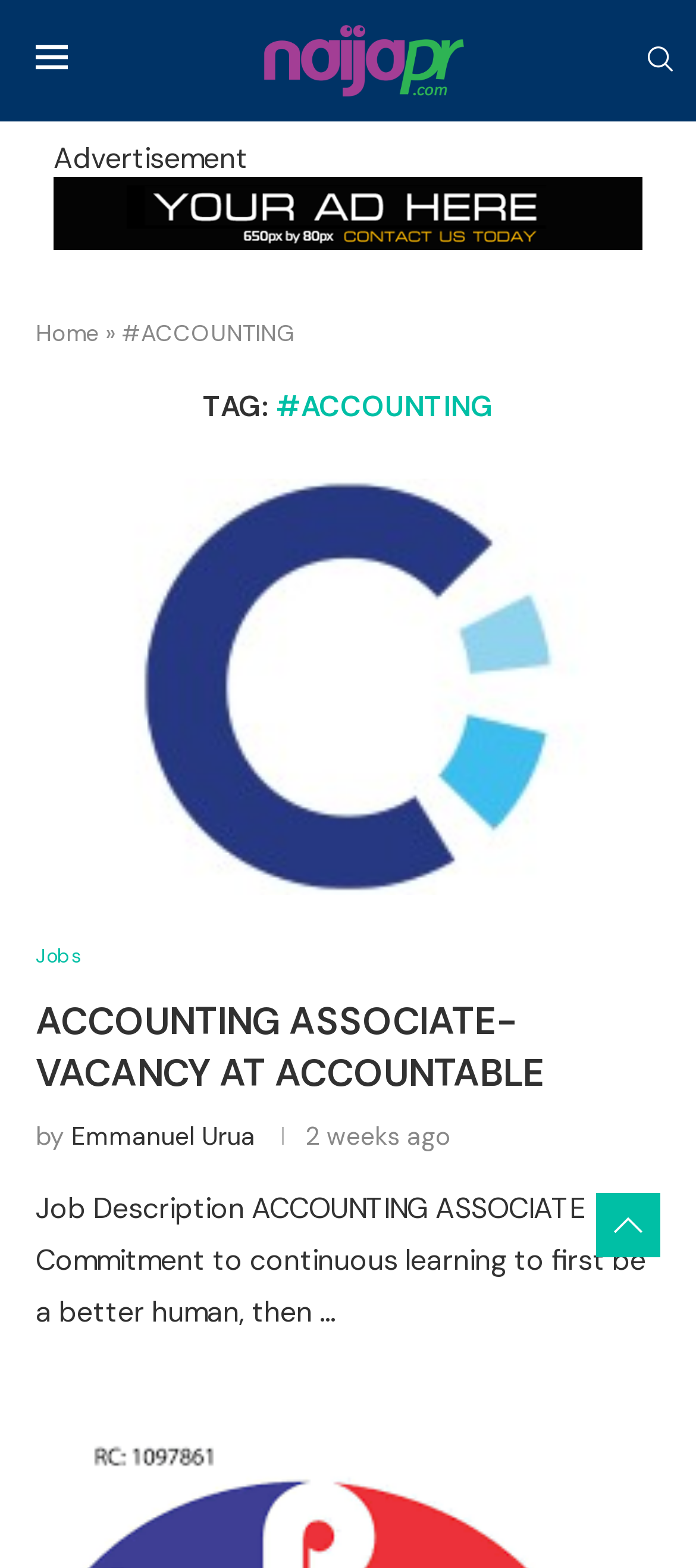Refer to the image and provide an in-depth answer to the question: 
What is the job title?

The job title can be determined by looking at the heading 'ACCOUNTING ASSOCIATE-VACANCY AT ACCOUNTABLE' which is a subheading of the webpage, indicating that the job title is ACCOUNTING ASSOCIATE.